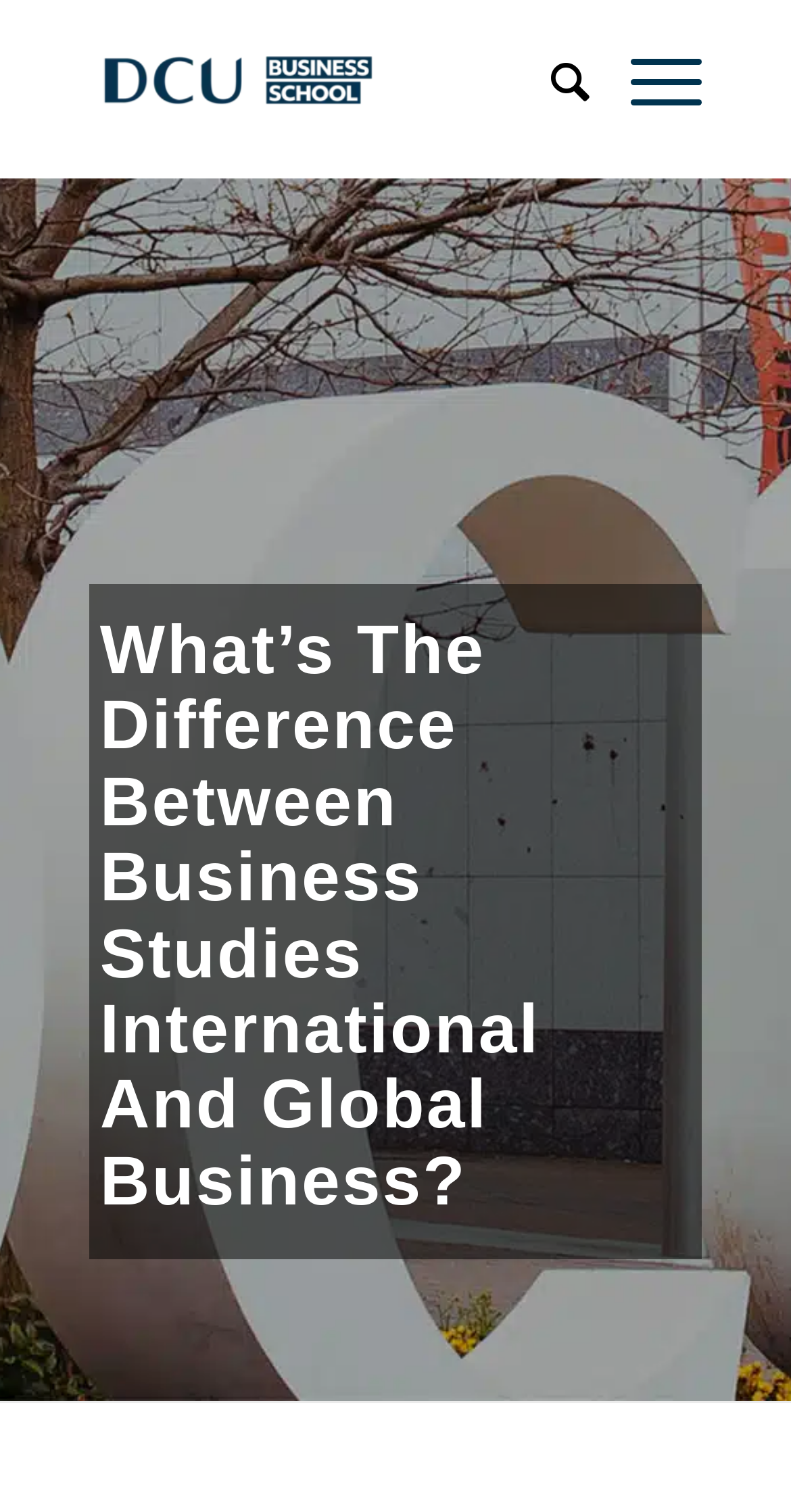Present a detailed account of what is displayed on the webpage.

The webpage is about DCU Business School, specifically comparing two undergraduate degree courses: Business Studies International and Global Business. At the top left of the page, there is a logo of DCU Business School, which is an image linked to the school's website. Next to the logo, there is a text "DCU Business School" that serves as a link. 

On the top right, there are two links: "Search" and "Menu". 

The main content of the page is divided into sections. The title "What’s The Difference Between Business Studies International And Global Business?" is prominently displayed in the middle of the page, taking up a significant amount of vertical space.